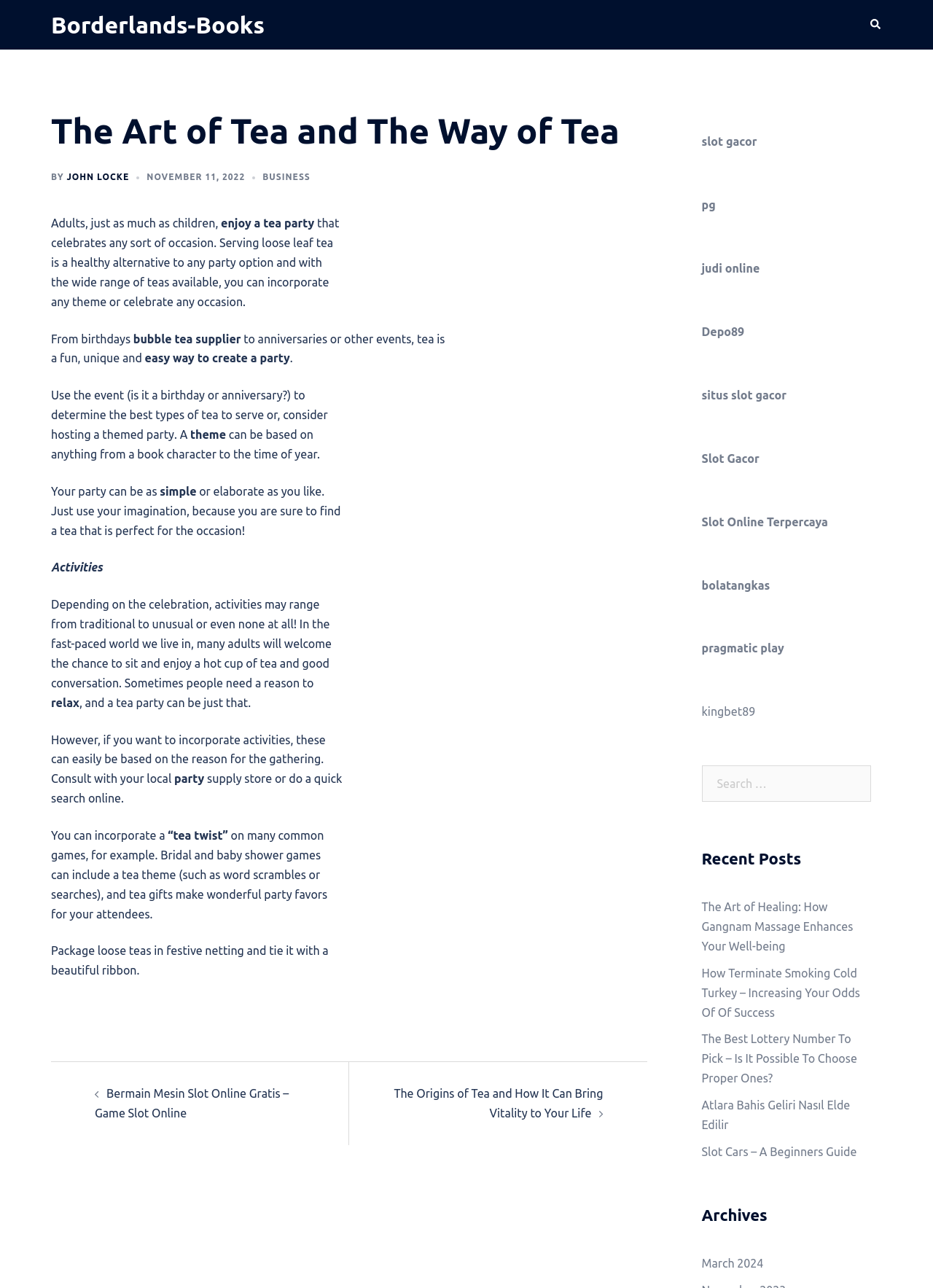Please determine the bounding box coordinates of the clickable area required to carry out the following instruction: "Click the 'JOHN LOCKE' link". The coordinates must be four float numbers between 0 and 1, represented as [left, top, right, bottom].

[0.071, 0.134, 0.139, 0.141]